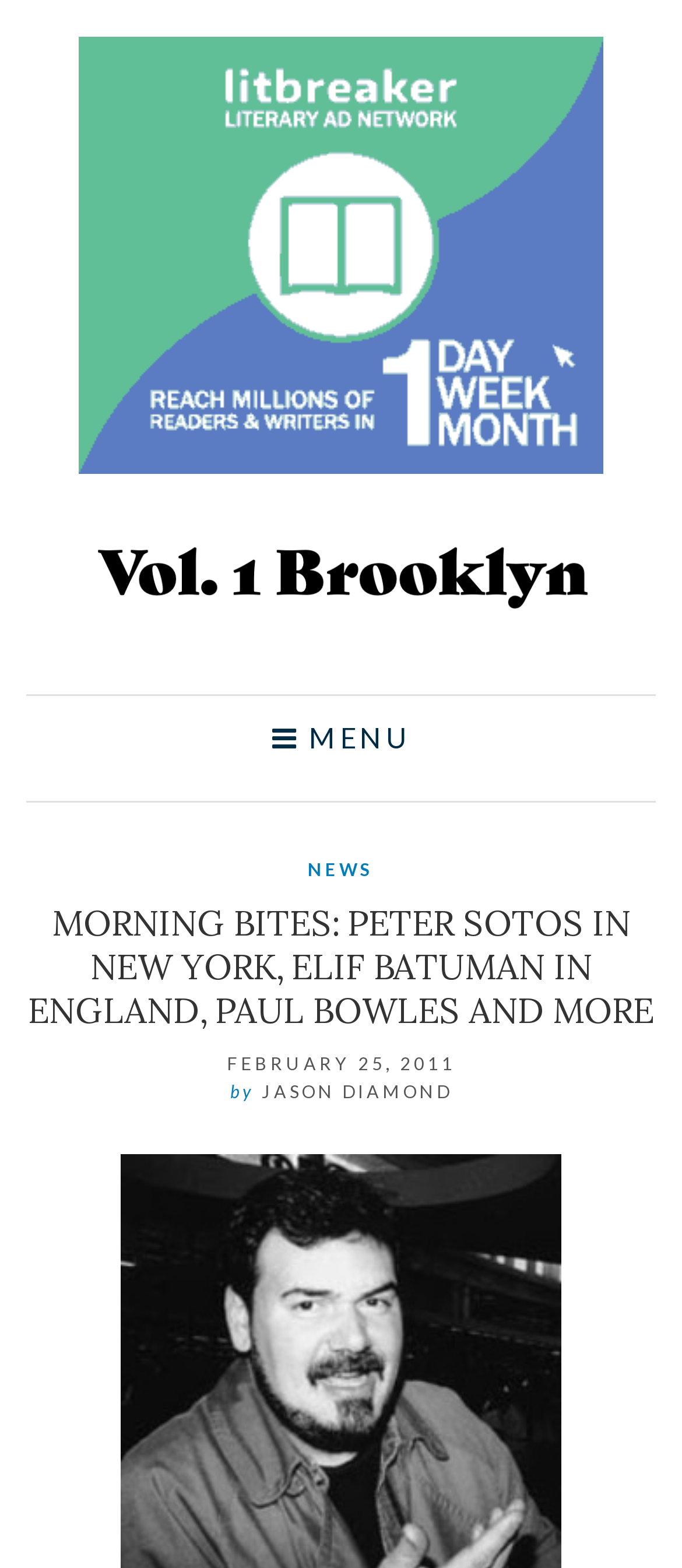Give a detailed account of the webpage.

The webpage appears to be a blog or news article page, with a focus on literary events and discussions. At the top, there is a link to the website's homepage, accompanied by a heading that reads "Vol. 1 Brooklyn" and an image with the same name. Below this, there is a menu link with an icon, which expands to reveal a dropdown menu with a "NEWS" link.

The main content of the page is a news article or blog post, with a heading that reads "MORNING BITES: PETER SOTOS IN NEW YORK, ELIF BATUMAN IN ENGLAND, PAUL BOWLES AND MORE". This heading is positioned near the top of the page, and is followed by a timestamp that reads "FEBRUARY 25, 2011". The author of the post, "JASON DIAMOND", is credited below the timestamp.

The article itself appears to discuss several literary events and topics, including a talk by Peter Sotos in New York, a discussion about Elif Batuman in England, and a reading by Edward Champion about Paul Bowles. The text is arranged in a clear and readable format, with headings and paragraphs that are easy to follow.